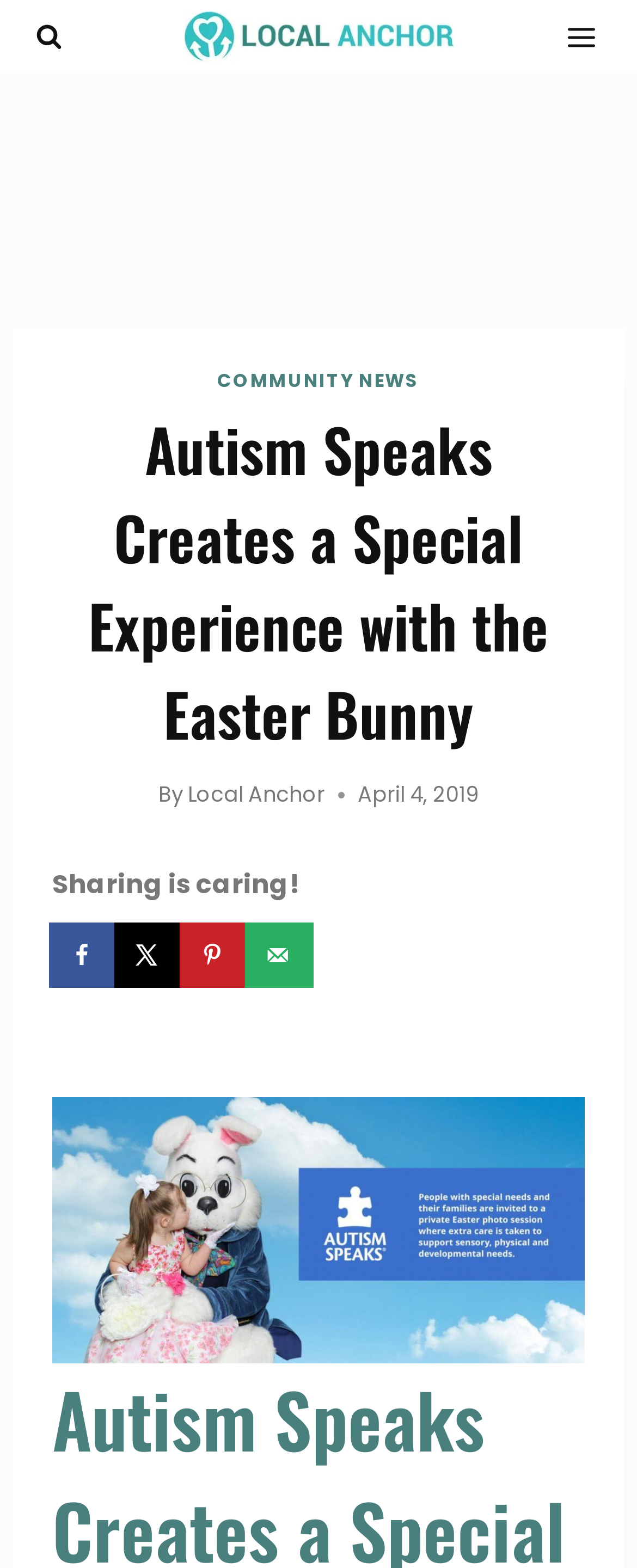What is the event about?
Use the information from the image to give a detailed answer to the question.

The event is about the Easter Bunny, as mentioned in the text 'April is World Autism Awareness Month and The South Bay Galleria has partnered with Autism Speaks to bring a very special event with the Easter Bunny to those children who need a little more special experience.'